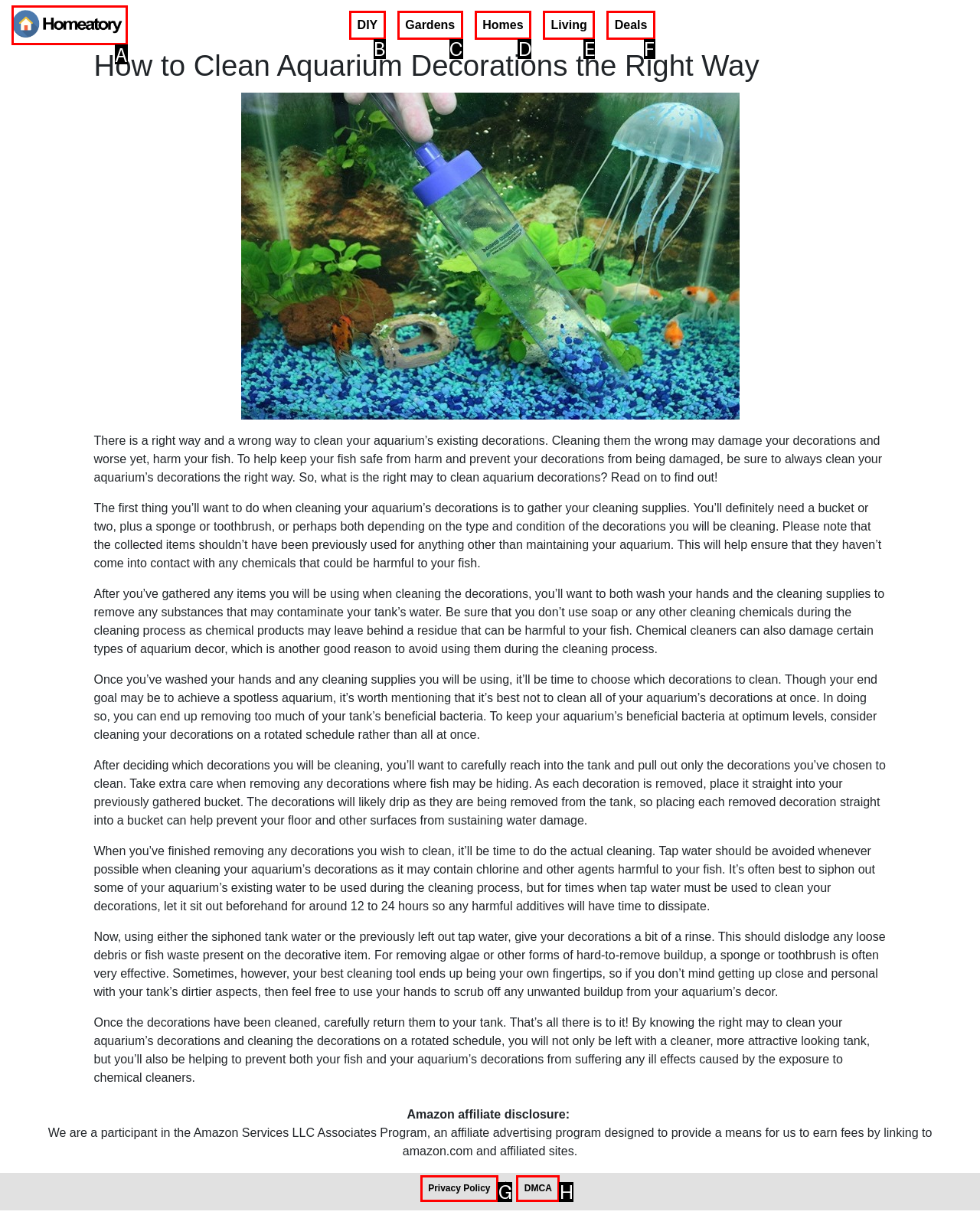Among the marked elements in the screenshot, which letter corresponds to the UI element needed for the task: Click on the 'Homeatory.com' link?

A